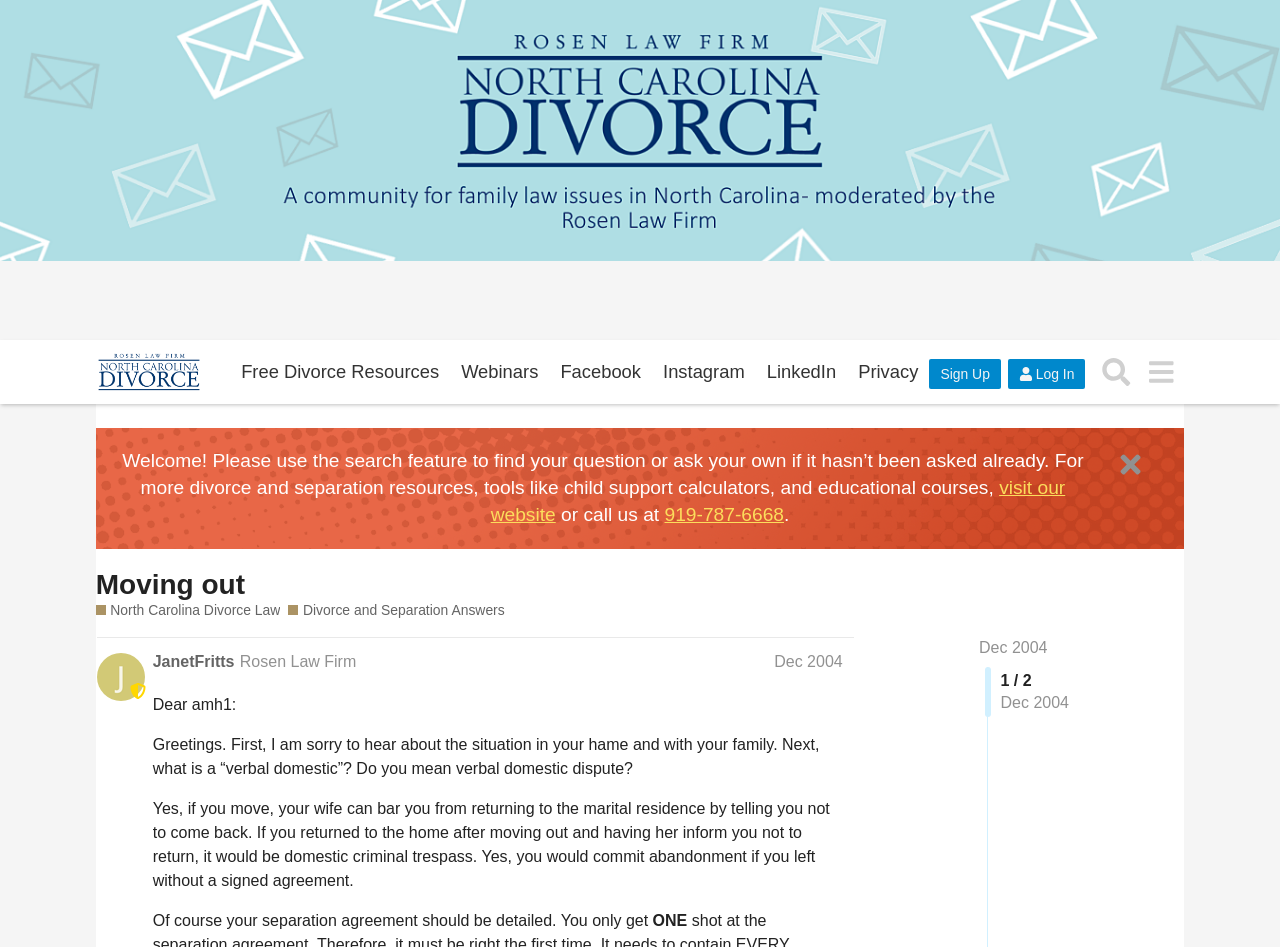Please identify the bounding box coordinates of the element's region that needs to be clicked to fulfill the following instruction: "Sign up for an account". The bounding box coordinates should consist of four float numbers between 0 and 1, i.e., [left, top, right, bottom].

[0.726, 0.379, 0.782, 0.41]